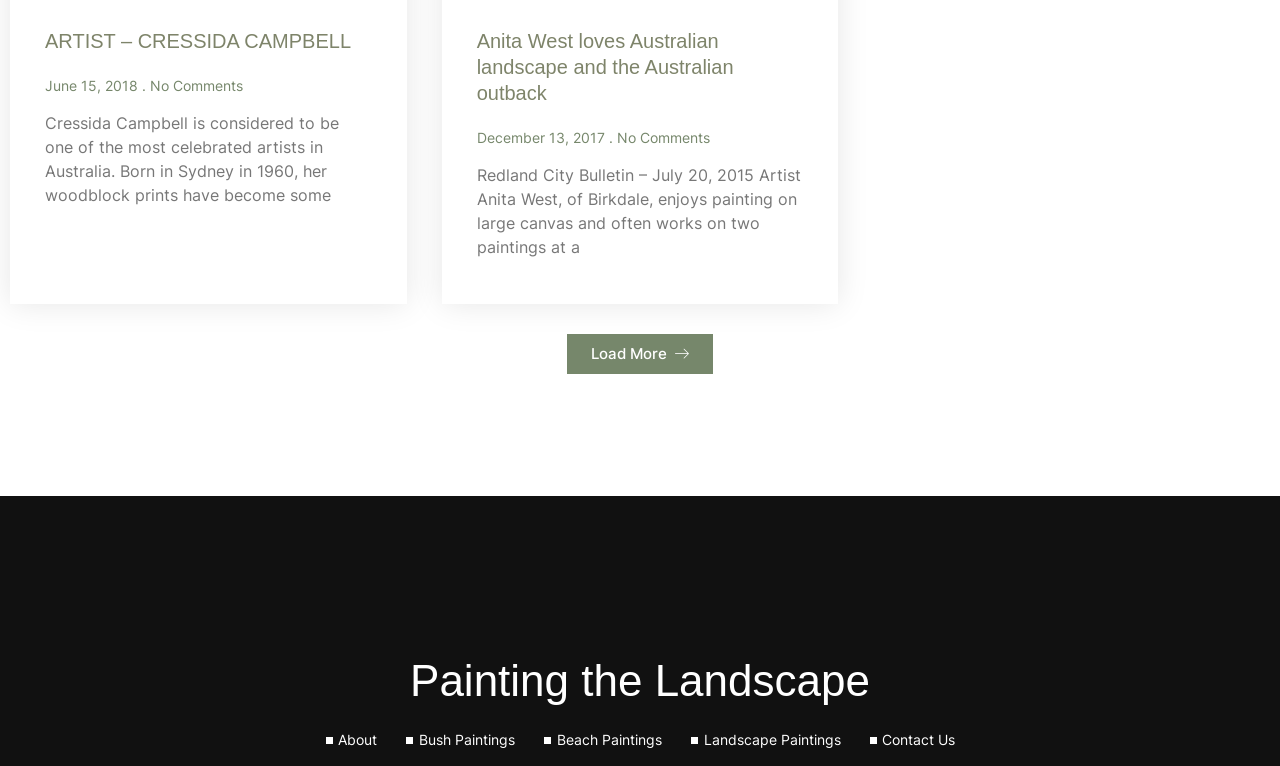Using the webpage screenshot, locate the HTML element that fits the following description and provide its bounding box: "Landscape Paintings".

[0.539, 0.952, 0.657, 0.981]